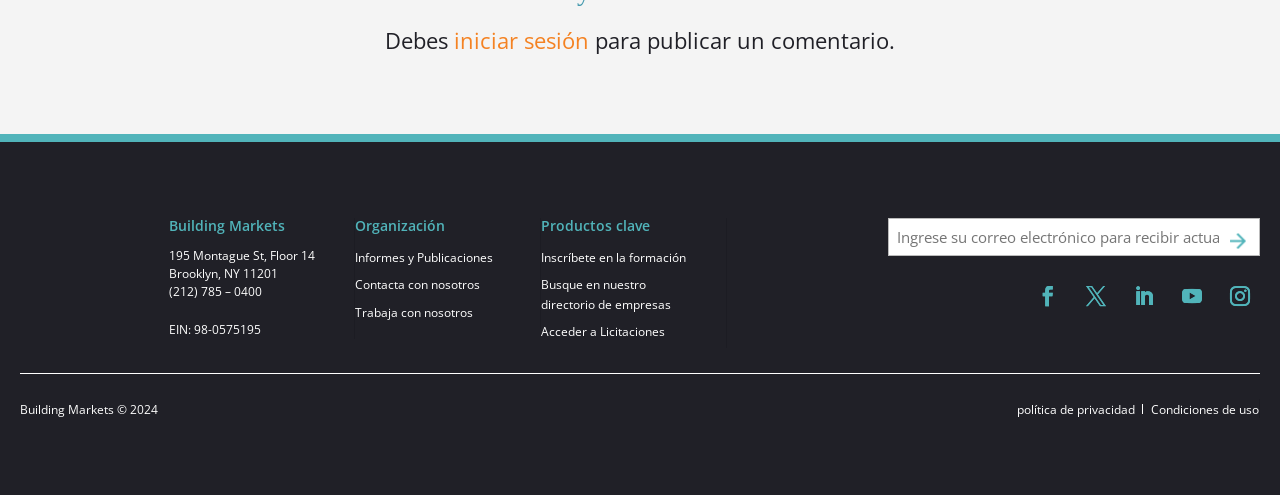Highlight the bounding box coordinates of the element you need to click to perform the following instruction: "View 'Informes y Publicaciones'."

[0.277, 0.503, 0.385, 0.538]